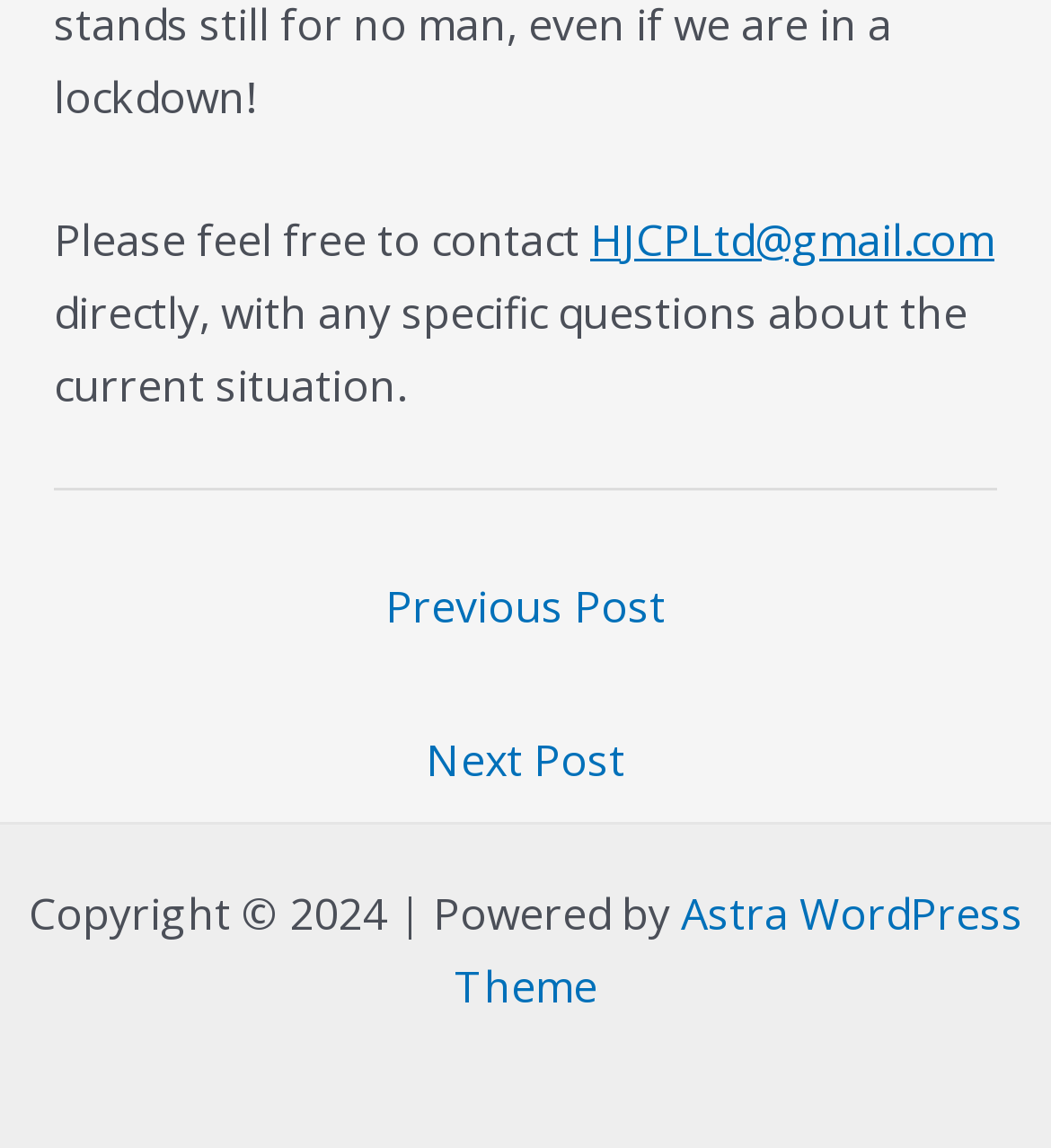Provide a brief response to the question below using one word or phrase:
What is the copyright year of the website?

2024